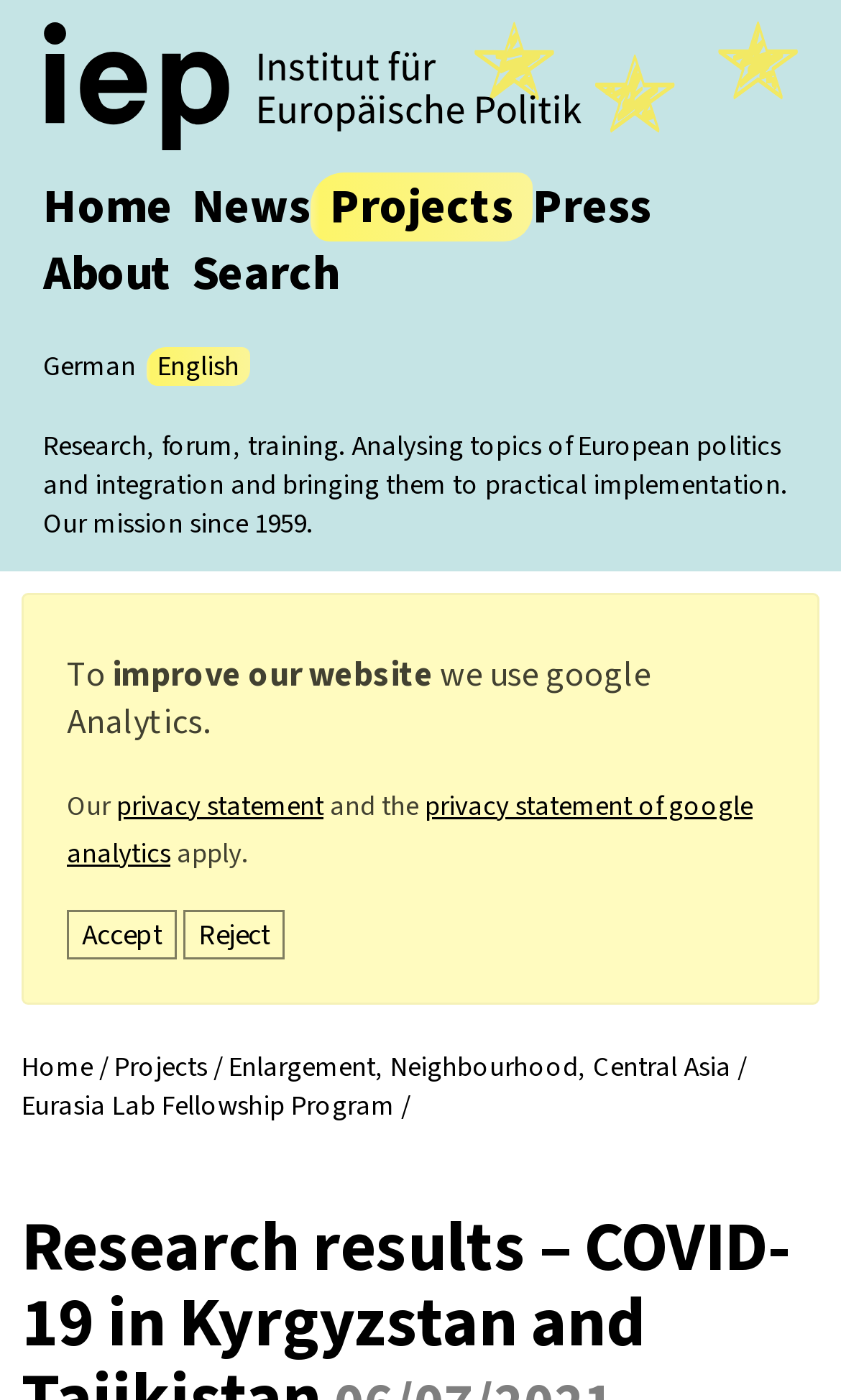Locate the bounding box coordinates of the clickable element to fulfill the following instruction: "read about enlargement, neighbourhood, central asia". Provide the coordinates as four float numbers between 0 and 1 in the format [left, top, right, bottom].

[0.272, 0.748, 0.869, 0.776]